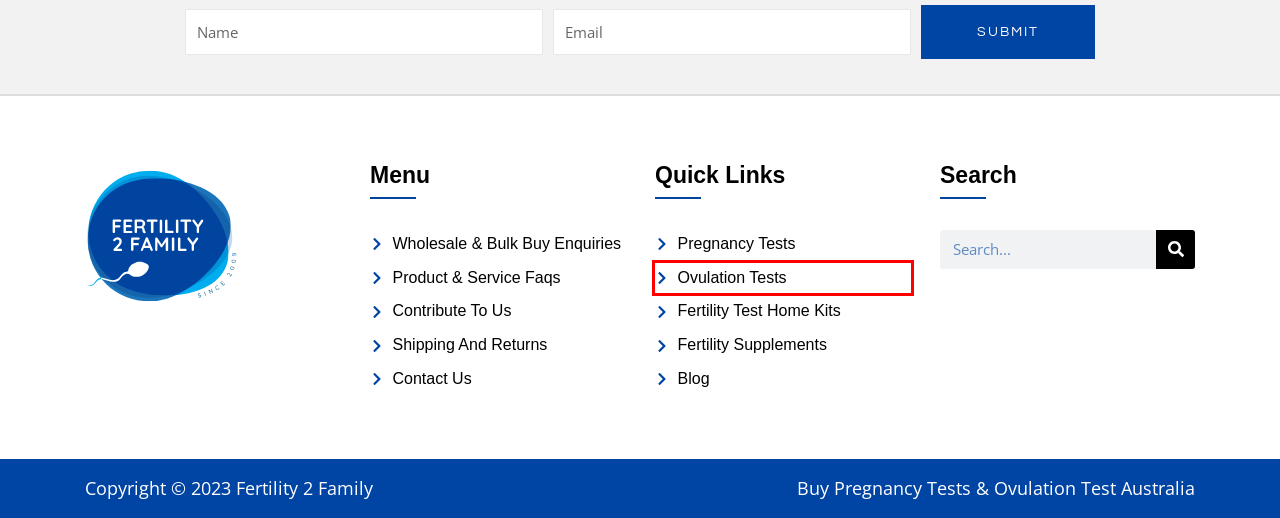You are presented with a screenshot of a webpage containing a red bounding box around an element. Determine which webpage description best describes the new webpage after clicking on the highlighted element. Here are the candidates:
A. Buy Ovulation Tests Online Australia | Fertility2Family
B. Shop Fertility Supplements Australia Online | Fertility2Family
C. Blog - Fertility & Pregnancy Advice | Fertility2Family
D. Delivery & Returns | Fertility2Family | Australia
E. Write for Us - Guest Contributors | Fertility2Family
F. About Us - Our Fertility Story & Journey | Fertility2Family
G. 30 x Pregnancy Strip Tests | Fertility2Family | Australia
H. Wholesale & Bulk Buy Enquiries | Fertility2Family | Australia

A